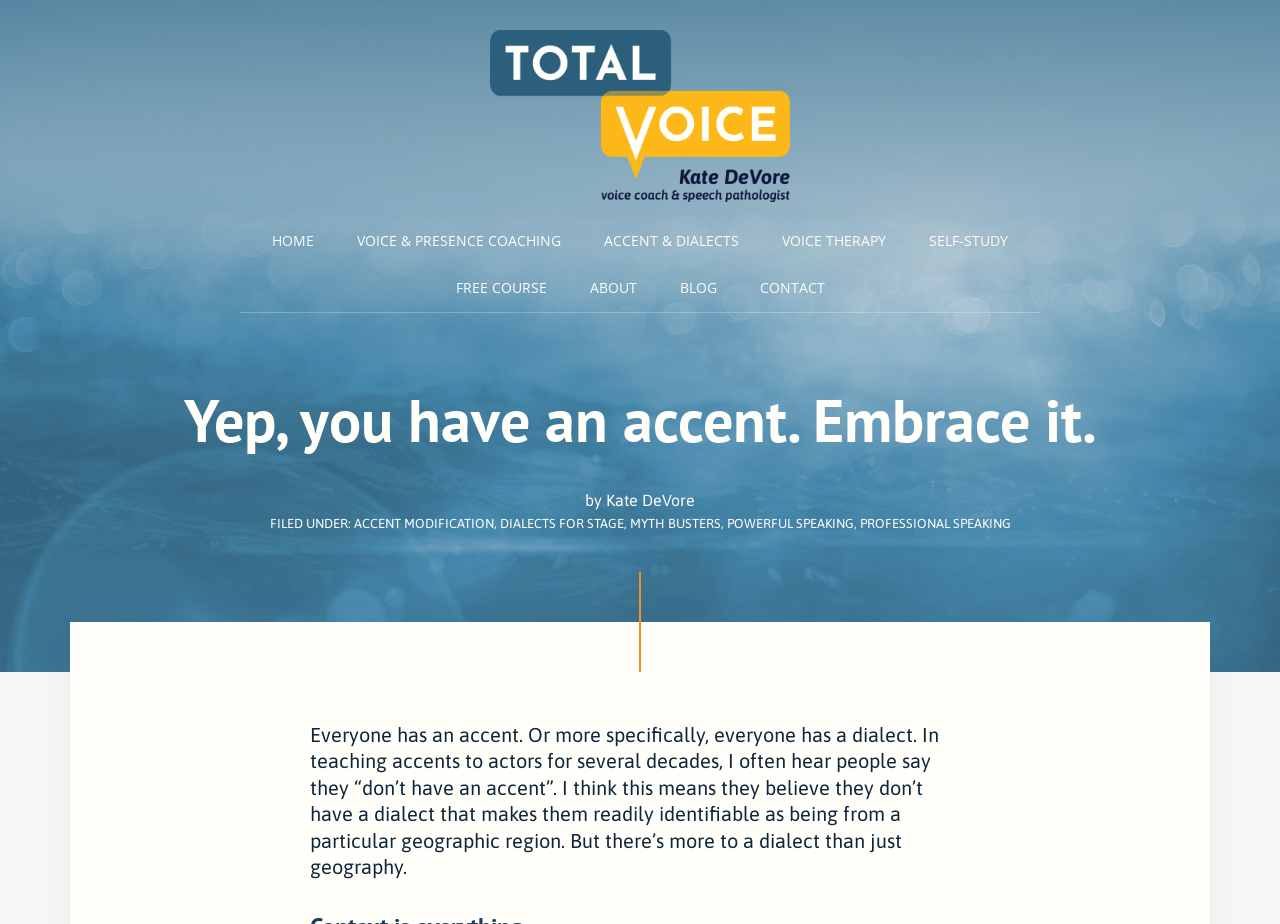Can you specify the bounding box coordinates for the region that should be clicked to fulfill this instruction: "Visit the 'BLOG' page".

[0.515, 0.287, 0.575, 0.338]